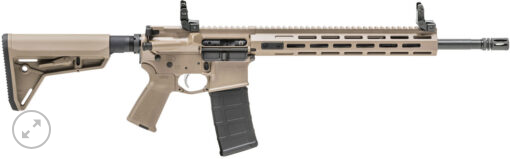What type of aluminum construction is used in the rifle?
Refer to the image and provide a thorough answer to the question.

The caption highlights the robust construction of the rifle, specifically mentioning the use of 7075 T6 aluminum, which is a high-strength alloy often used in firearms.